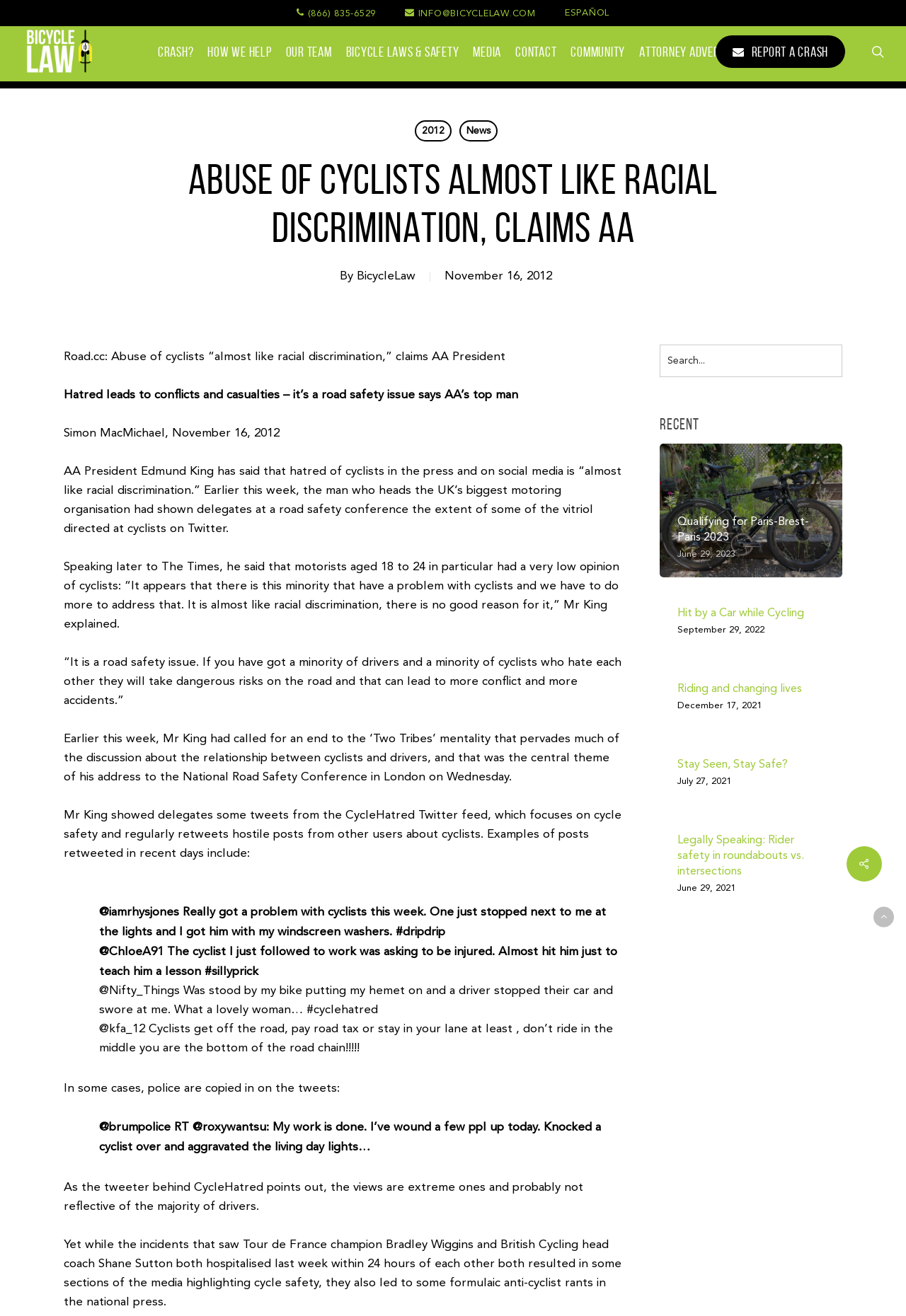Identify the bounding box coordinates of the clickable region necessary to fulfill the following instruction: "Search for something". The bounding box coordinates should be four float numbers between 0 and 1, i.e., [left, top, right, bottom].

[0.728, 0.262, 0.93, 0.287]